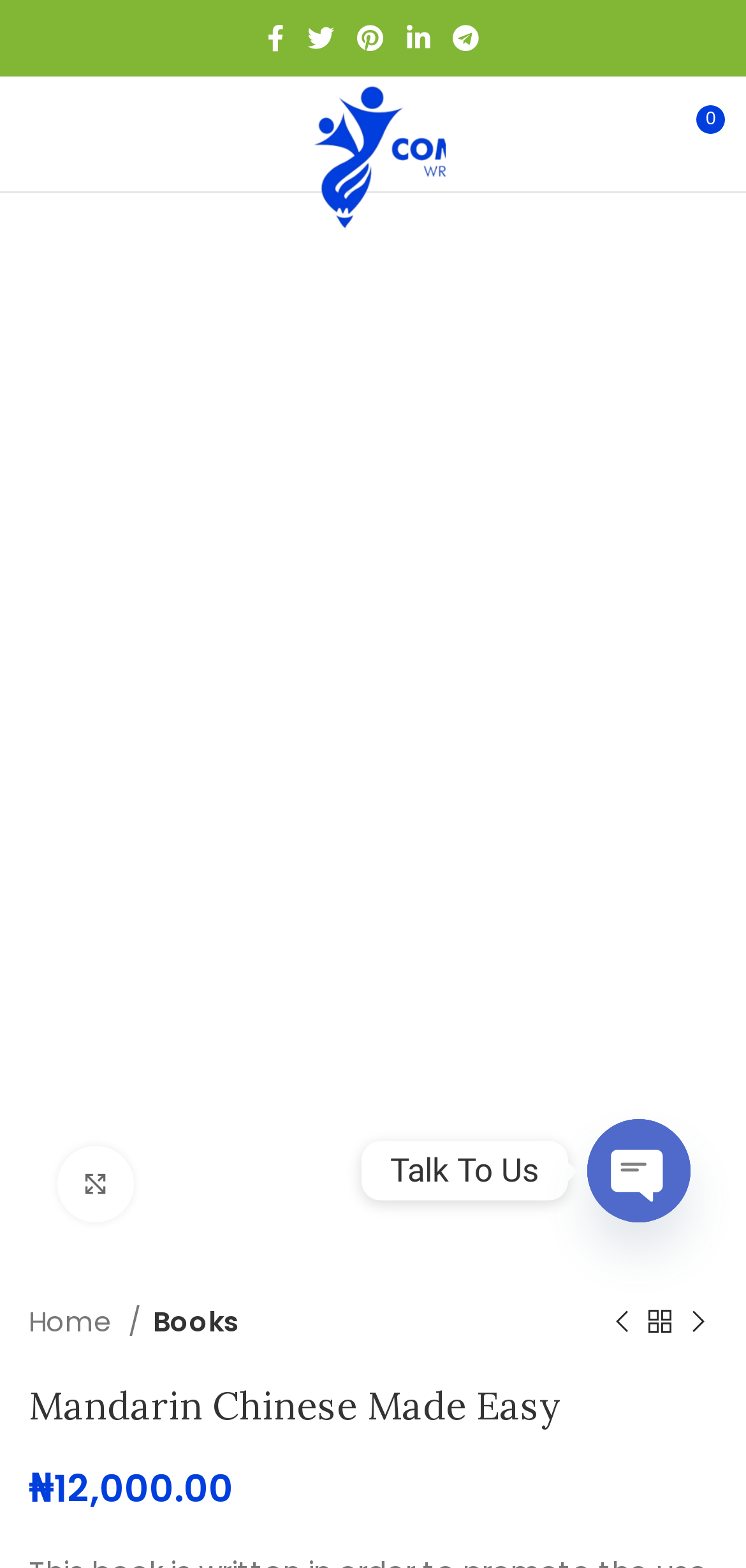Locate the bounding box coordinates of the area where you should click to accomplish the instruction: "Open mobile menu".

[0.013, 0.061, 0.241, 0.11]